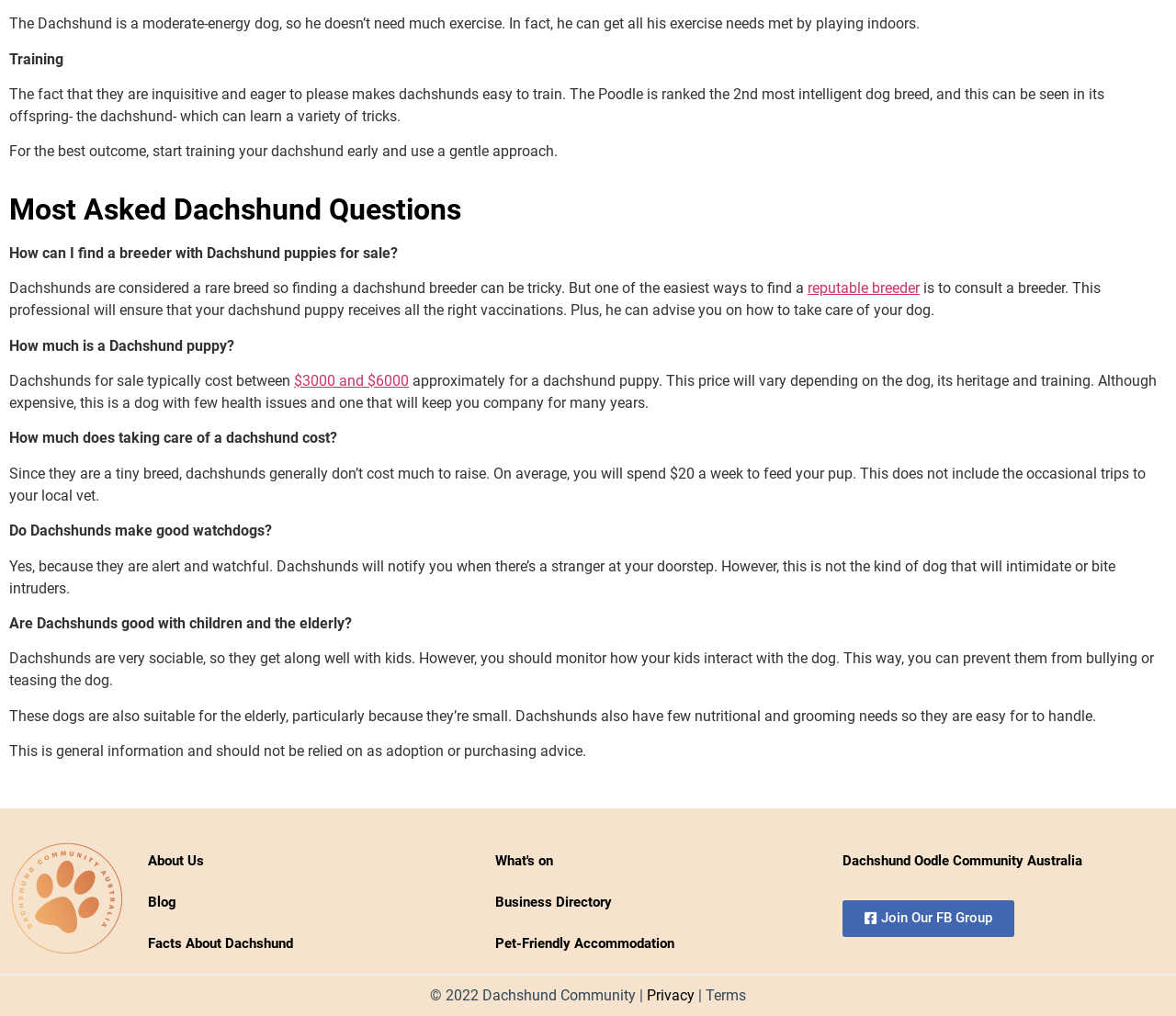Determine the bounding box coordinates in the format (top-left x, top-left y, bottom-right x, bottom-right y). Ensure all values are floating point numbers between 0 and 1. Identify the bounding box of the UI element described by: Privacy

[0.55, 0.971, 0.591, 0.988]